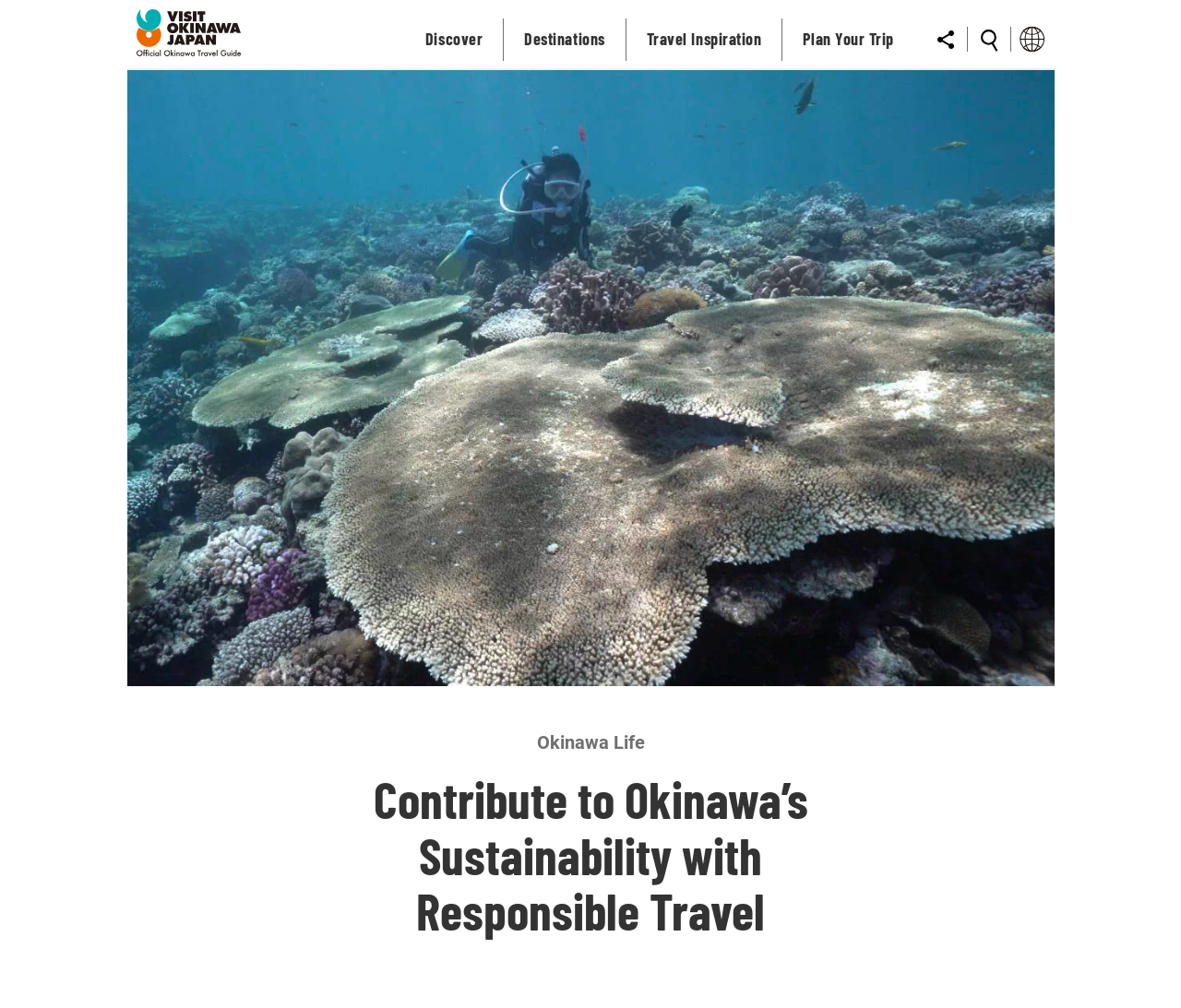How many links are in the top navigation bar?
Identify the answer in the screenshot and reply with a single word or phrase.

5